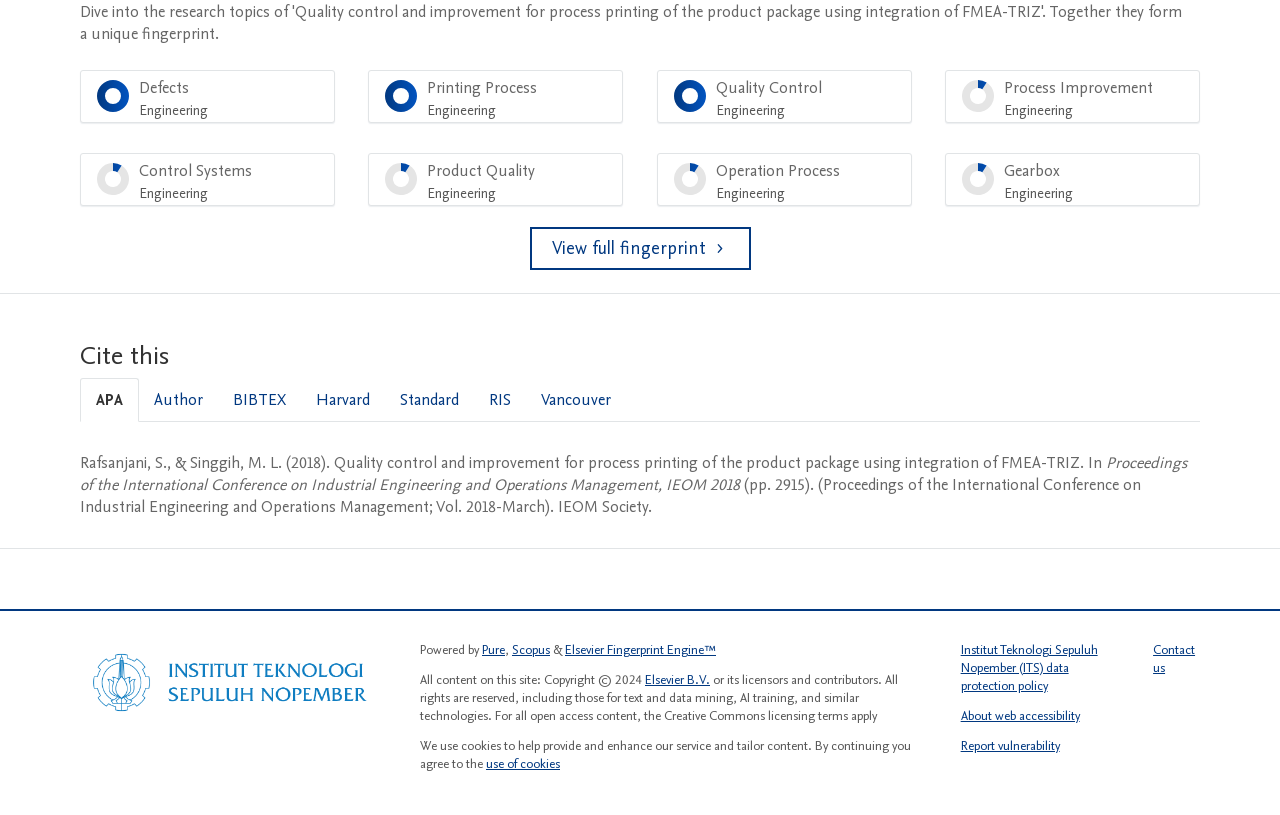Identify the bounding box coordinates necessary to click and complete the given instruction: "Cite this in APA style".

[0.062, 0.464, 0.109, 0.518]